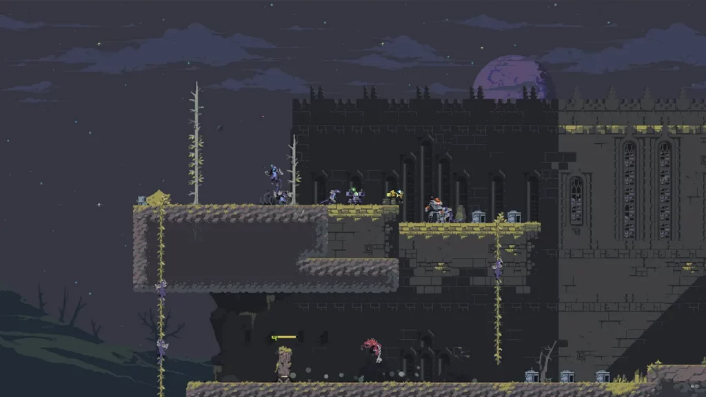Generate an elaborate caption that covers all aspects of the image.

This image showcases a vibrant gaming scene from "Risk of Rain Returns," a remastered version of the well-loved game. The setting is depicted at night, featuring a dark castle silhouette in the background, under a purple moon. The foreground reveals two distinct platforms adorned with vegetation, ruins, and various enemies that players will encounter. Tiny characters can be seen navigating the environment, with a character poised at the bottom, ready for action. The overall atmosphere hints at the mix of adventure and strategy that the game entails, emphasizing its challenging gameplay and the importance of modding to enhance the experience. The image is sourced from Steam, highlighting its connection to the gaming community's ongoing discussions about mod support.